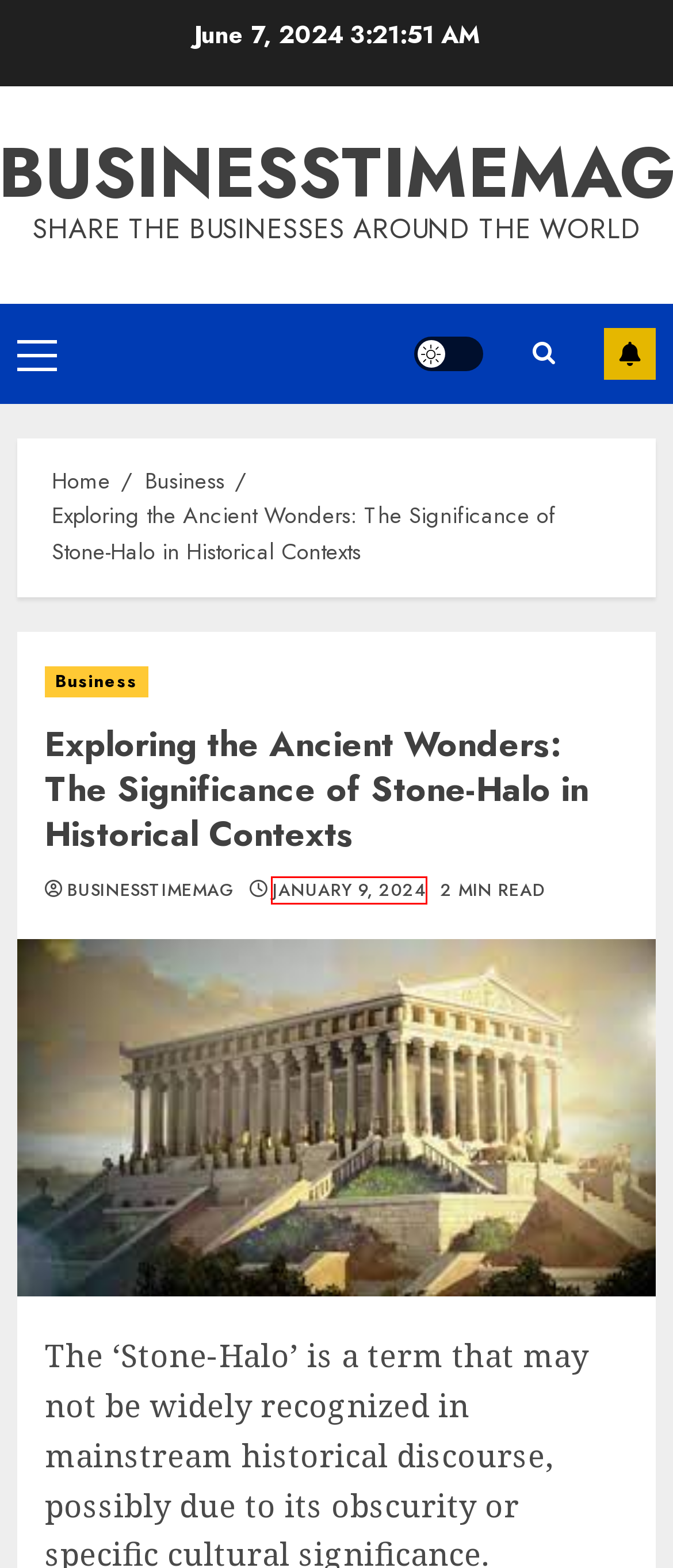You are presented with a screenshot of a webpage with a red bounding box. Select the webpage description that most closely matches the new webpage after clicking the element inside the red bounding box. The options are:
A. ZYN Nicotine Pouches 15-Pack: A Convenient and Flavorful Alternative - Businesstimemag
B. September 2023 - Businesstimemag
C. May 2024 - Businesstimemag
D. Business Archives - Businesstimemag
E. Businesstimemag - Share the Businesses around the World
F. The Best Way to Store Your Favorite TikTok Videos Is Using SSSTIK.CAM - Businesstimemag
G. businesstimemag, Author at Businesstimemag
H. January 2024 - Businesstimemag

H